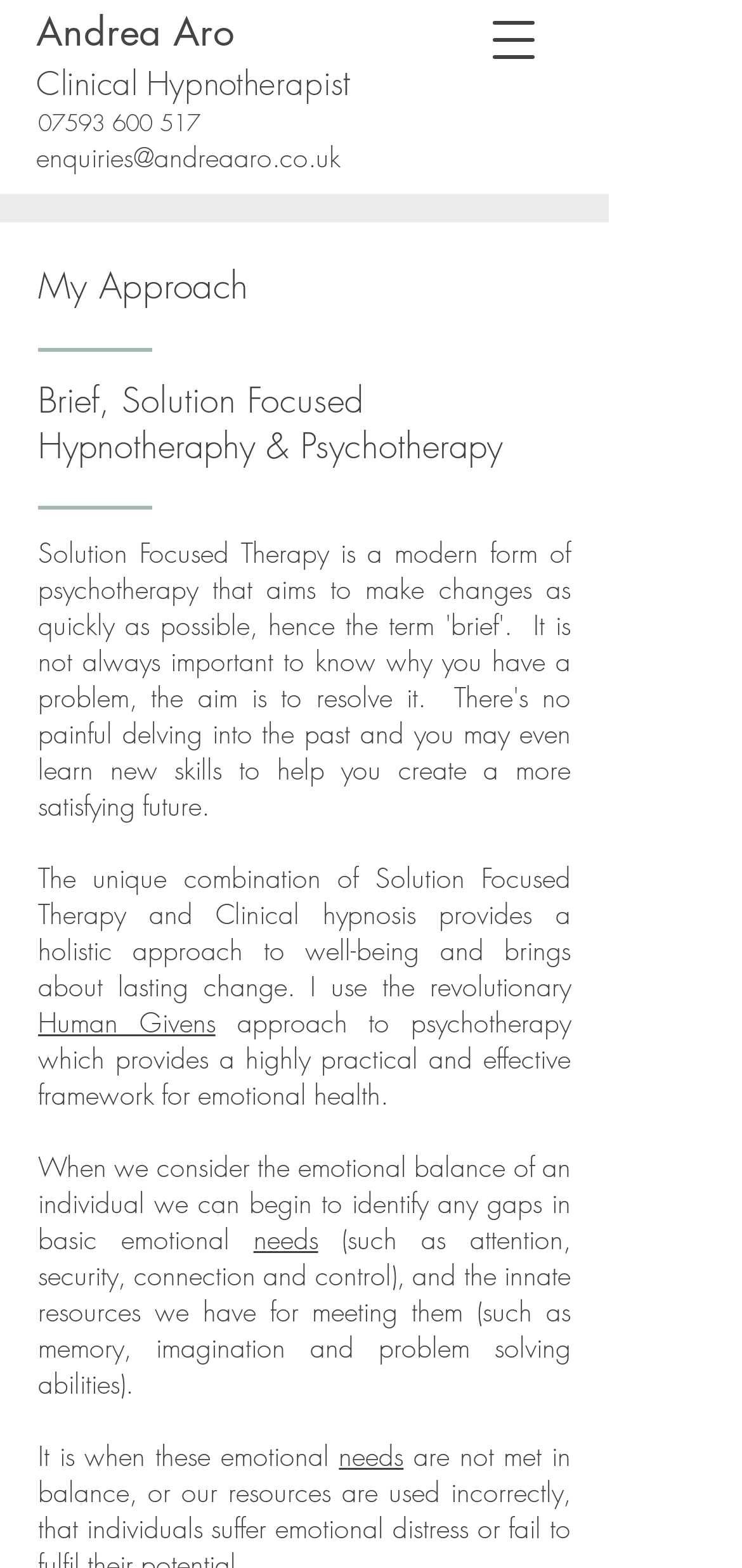What is the name of the hypnotherapist?
Refer to the image and provide a concise answer in one word or phrase.

Andrea Aro